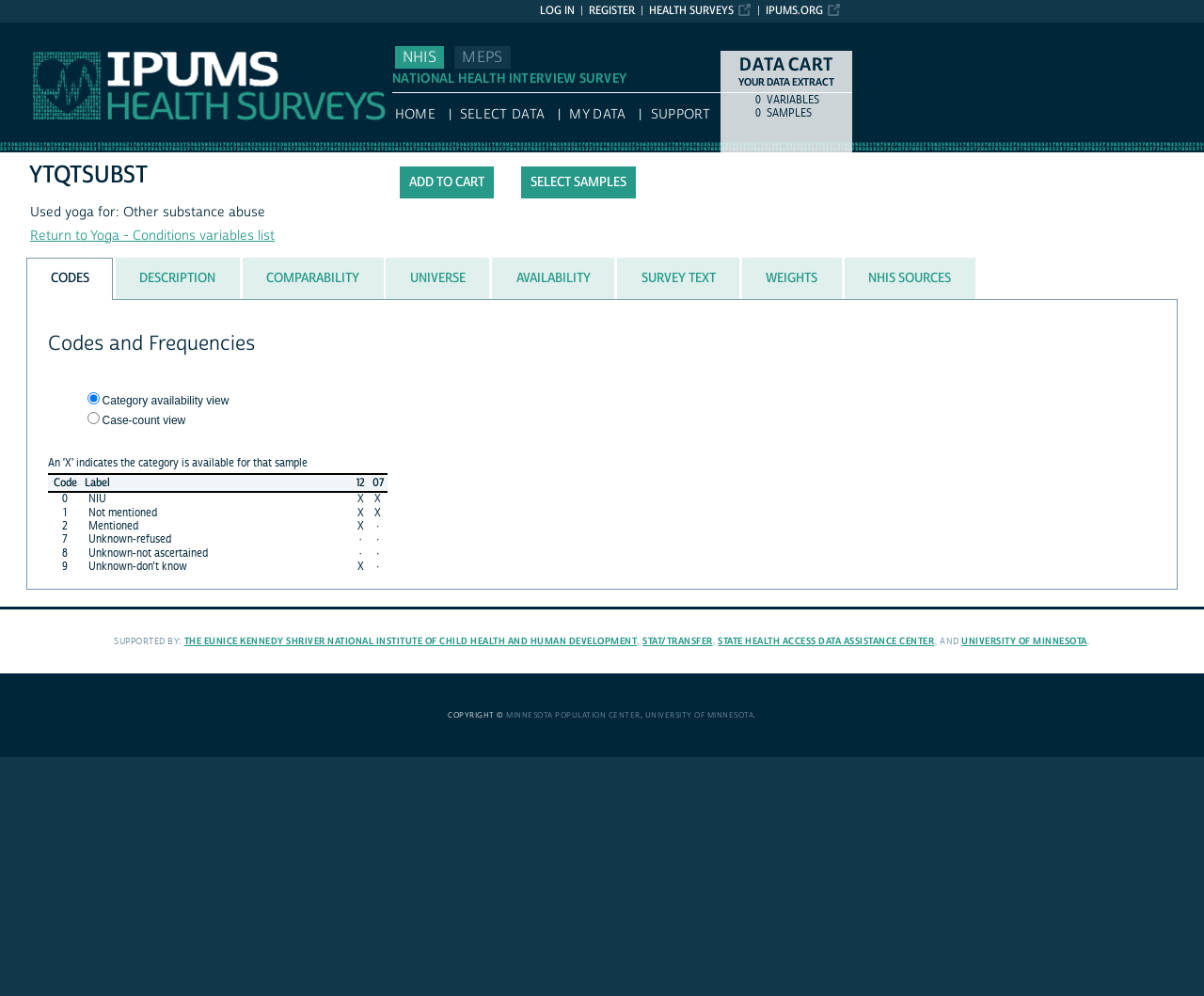Please locate the bounding box coordinates of the element that should be clicked to achieve the given instruction: "Click the 'Add to cart' button".

[0.332, 0.167, 0.41, 0.199]